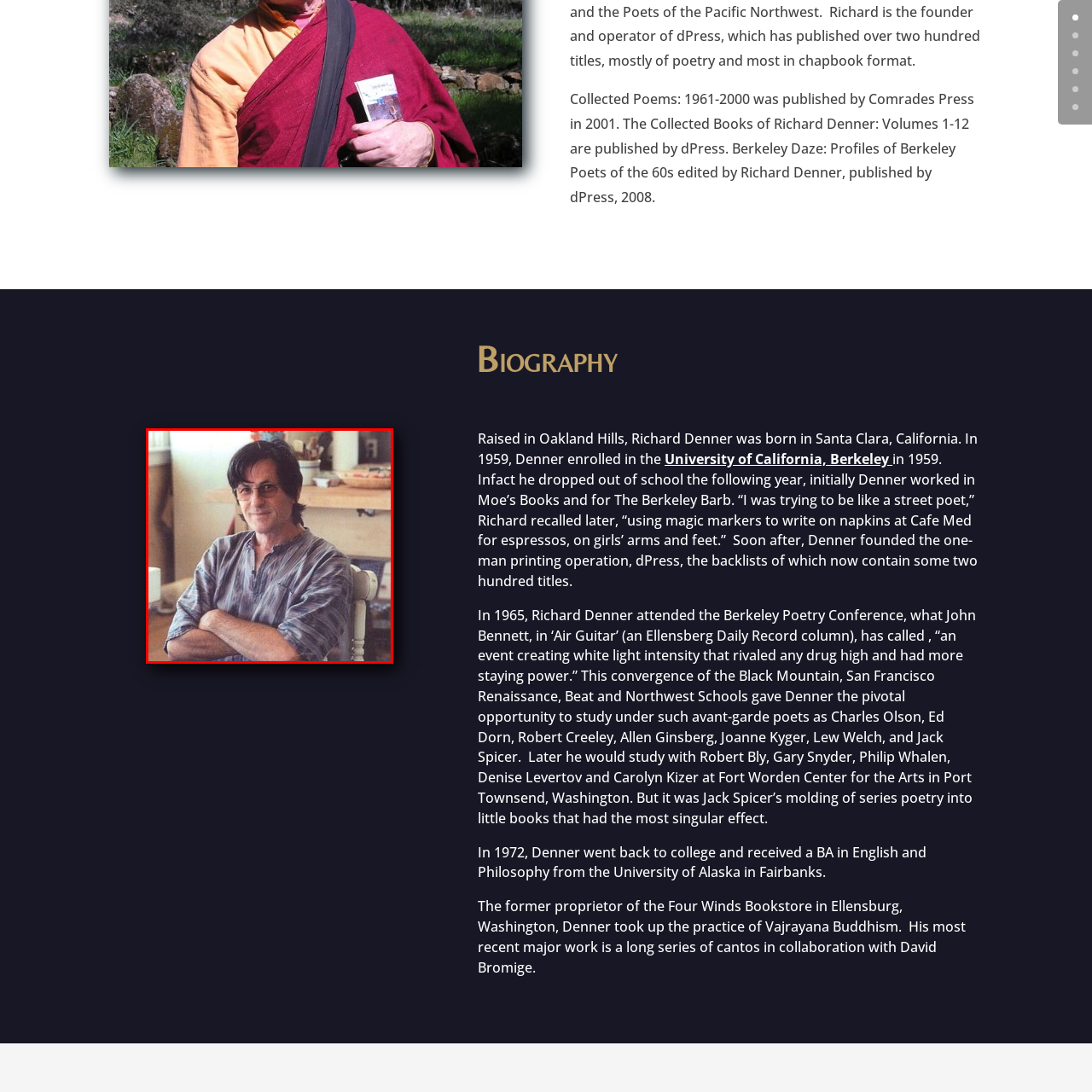What is the figure doing with their arms?
Look closely at the image inside the red bounding box and answer the question with as much detail as possible.

According to the caption, the figure is 'seated casually with arms crossed', which means the figure's arms are in a crossed position.